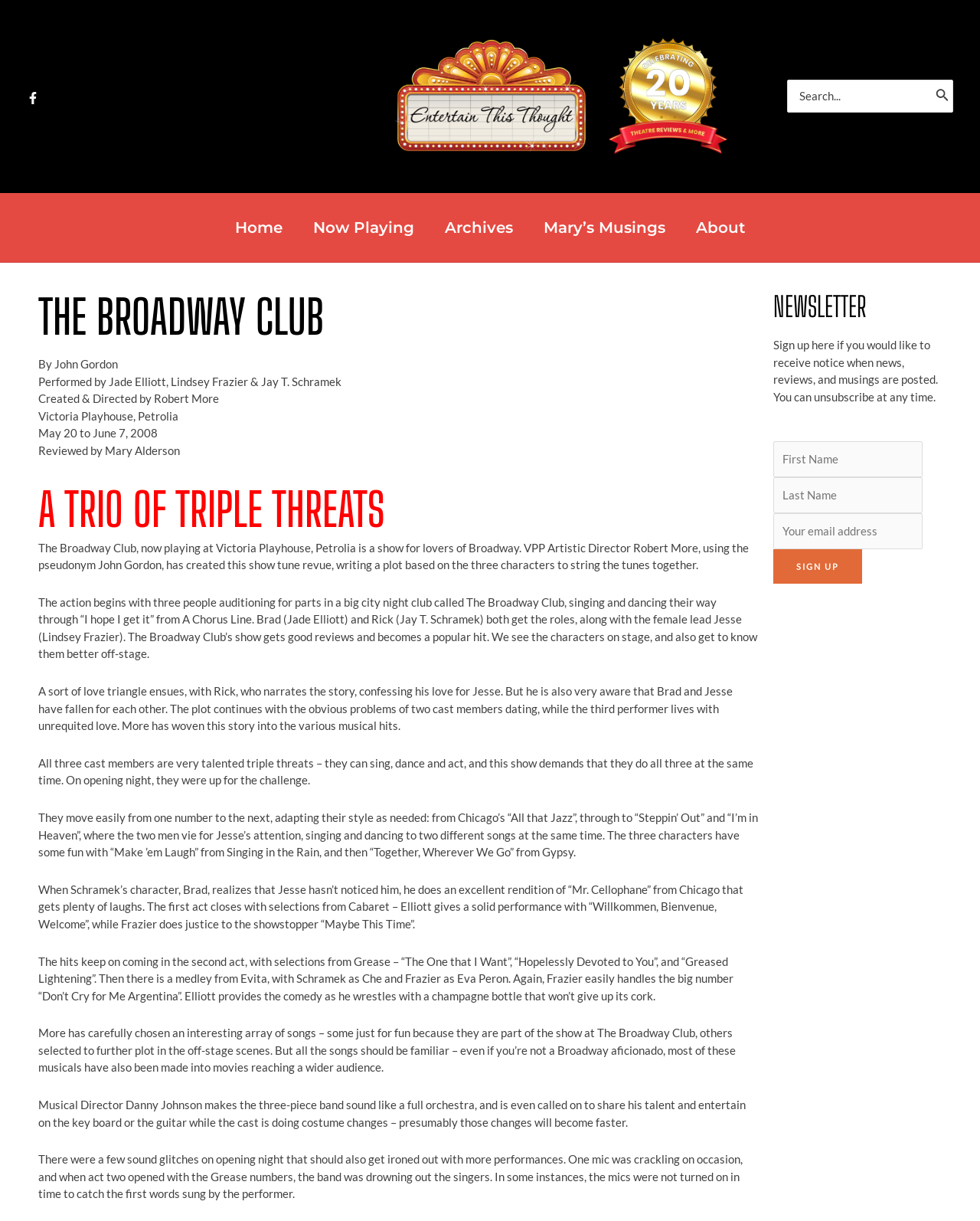Determine the bounding box coordinates of the target area to click to execute the following instruction: "Read Mary’s Musings."

[0.539, 0.165, 0.695, 0.208]